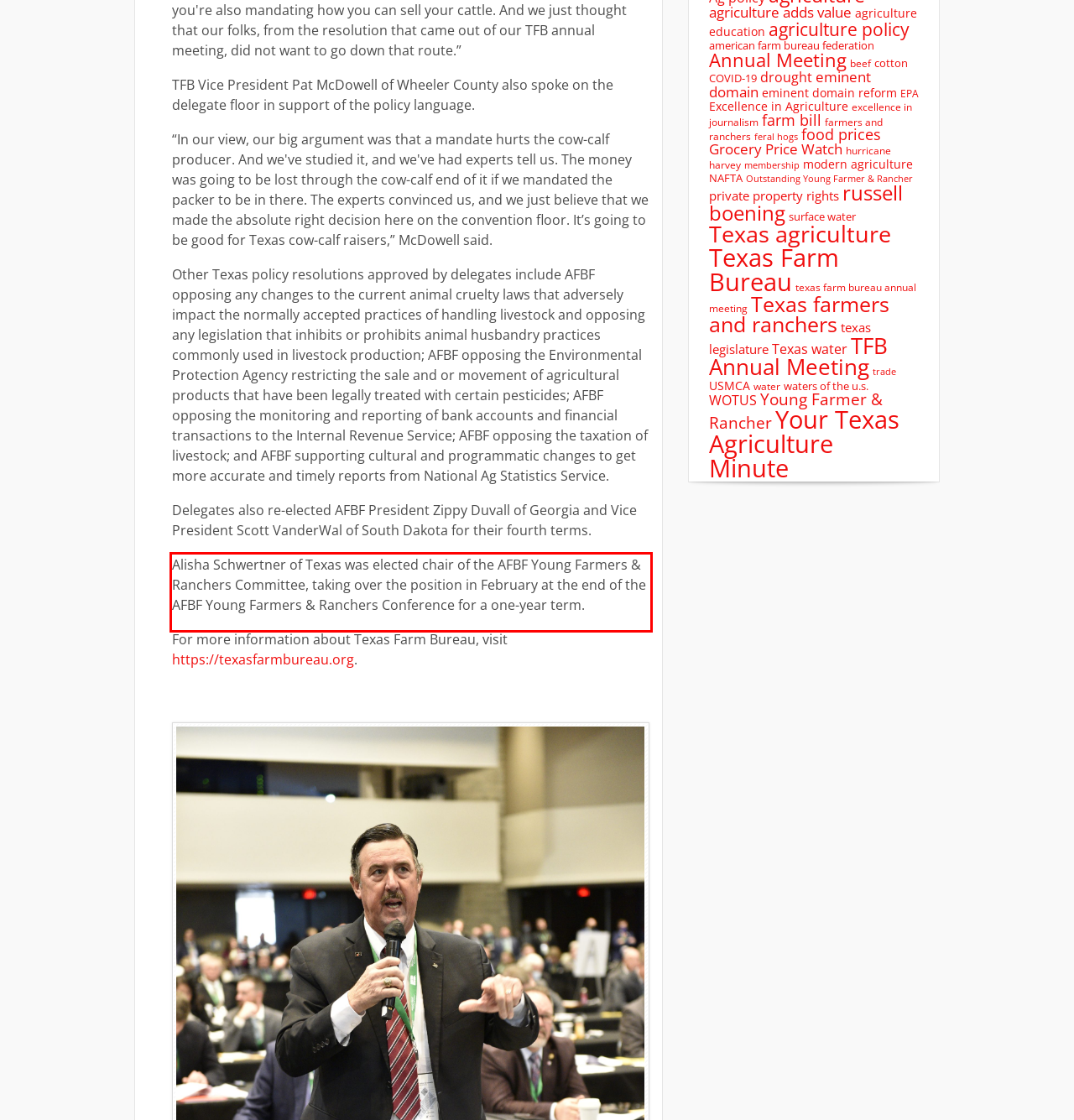You are given a screenshot of a webpage with a UI element highlighted by a red bounding box. Please perform OCR on the text content within this red bounding box.

Alisha Schwertner of Texas was elected chair of the AFBF Young Farmers & Ranchers Committee, taking over the position in February at the end of the AFBF Young Farmers & Ranchers Conference for a one-year term.